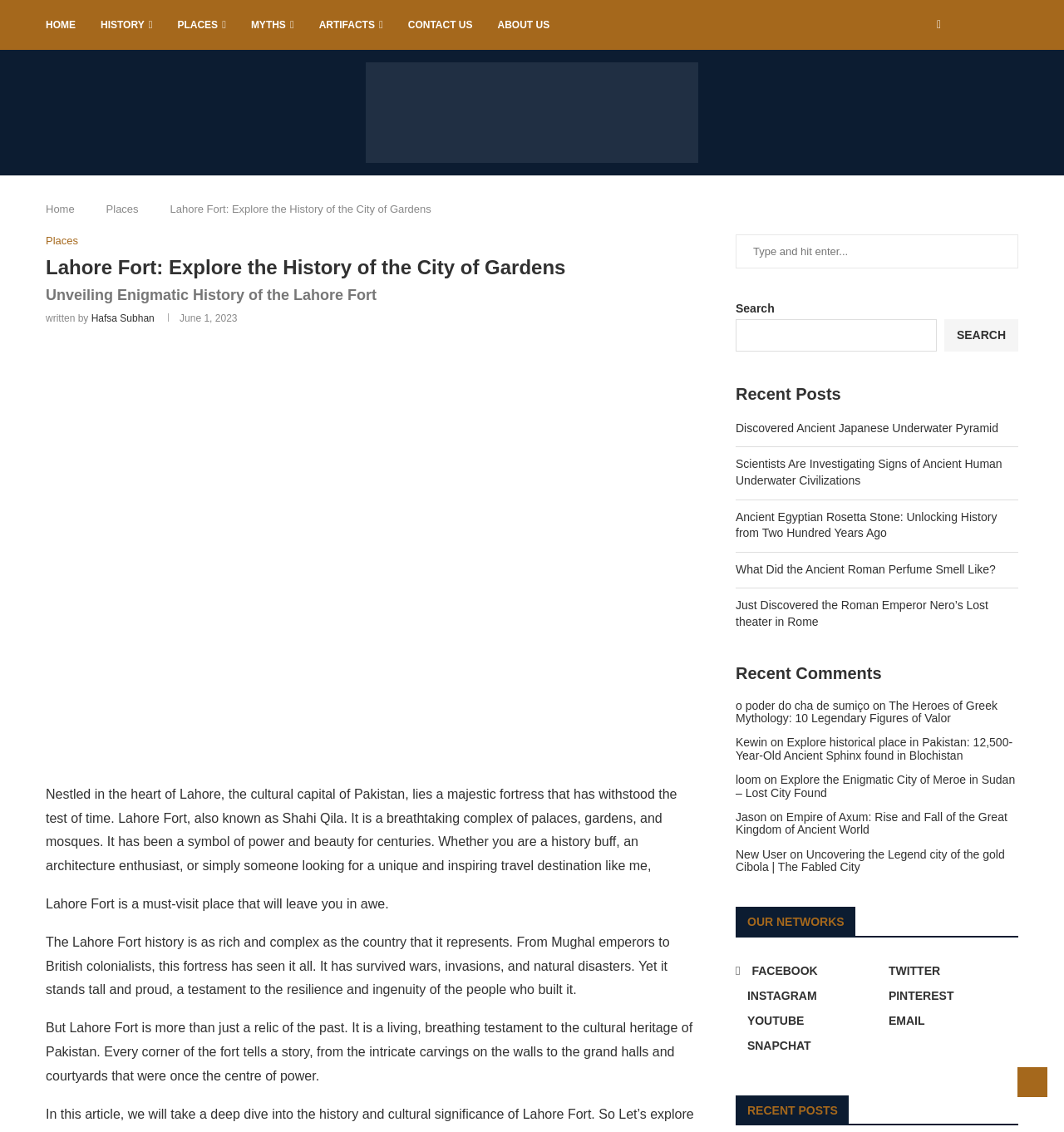Please predict the bounding box coordinates (top-left x, top-left y, bottom-right x, bottom-right y) for the UI element in the screenshot that fits the description: Instagram

[0.688, 0.872, 0.82, 0.887]